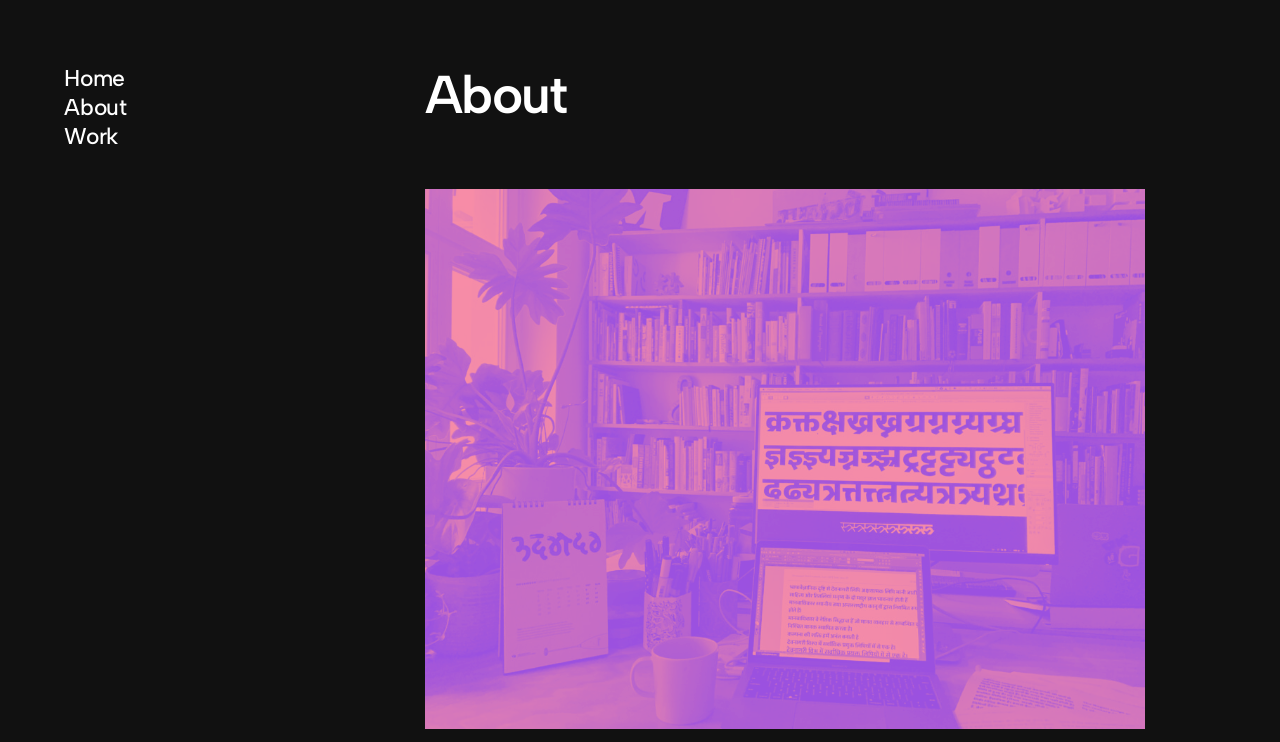What is the main navigation menu composed of?
Answer the question based on the image using a single word or a brief phrase.

Three links